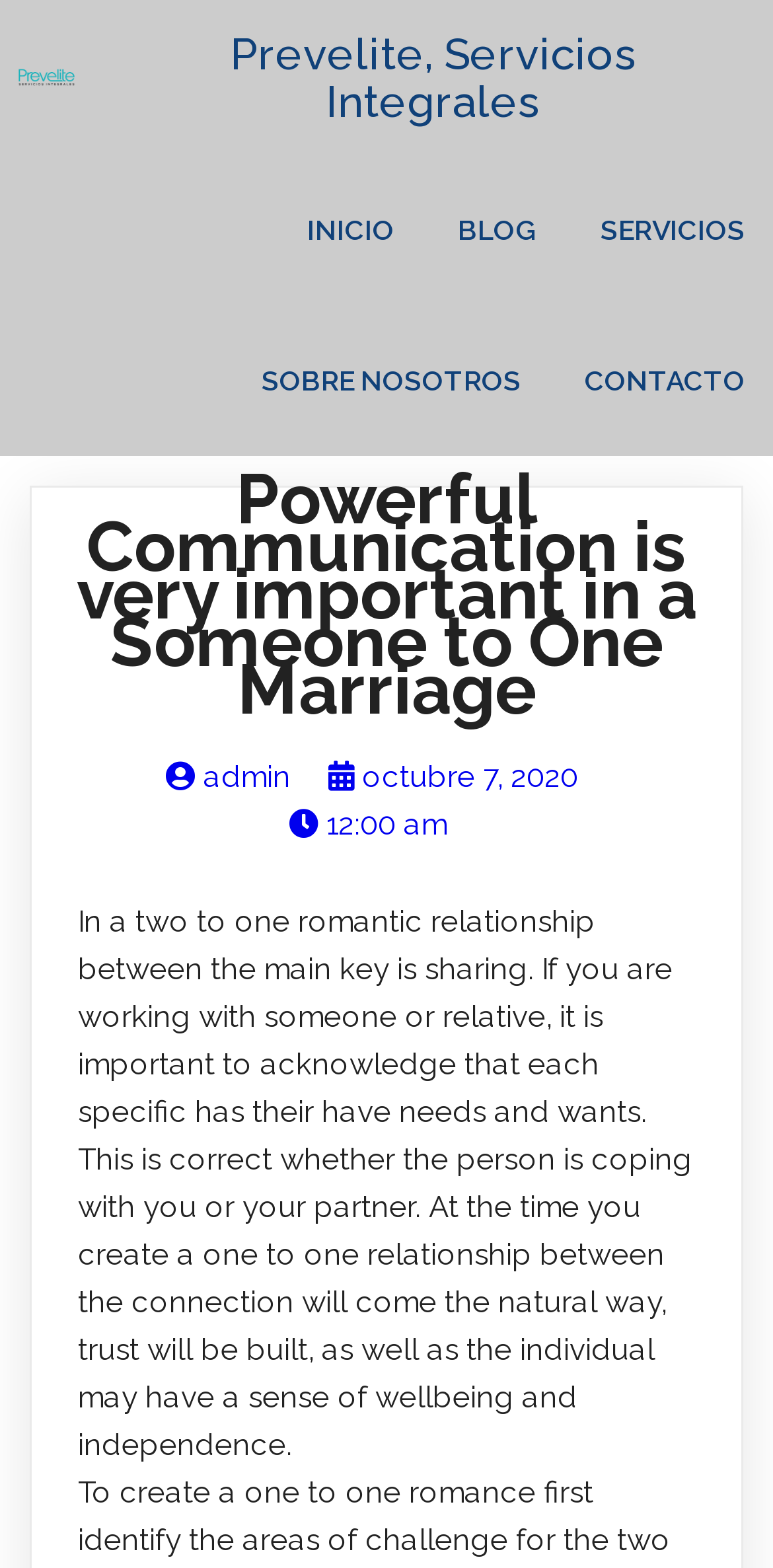Identify the bounding box coordinates of the region I need to click to complete this instruction: "view admin profile".

[0.214, 0.484, 0.376, 0.507]